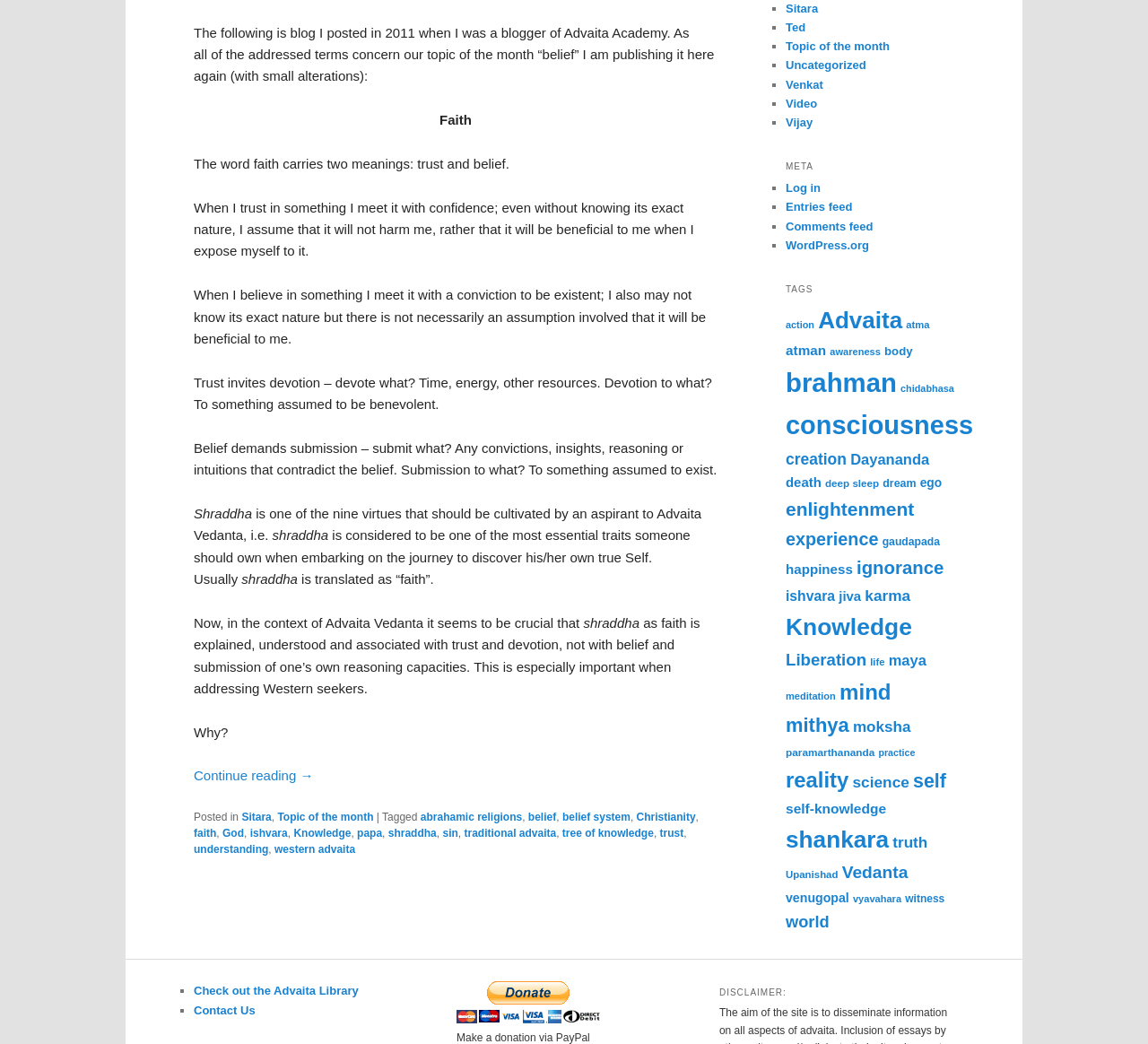Identify the bounding box coordinates of the area that should be clicked in order to complete the given instruction: "Read the post tagged with 'faith'". The bounding box coordinates should be four float numbers between 0 and 1, i.e., [left, top, right, bottom].

[0.169, 0.792, 0.189, 0.804]